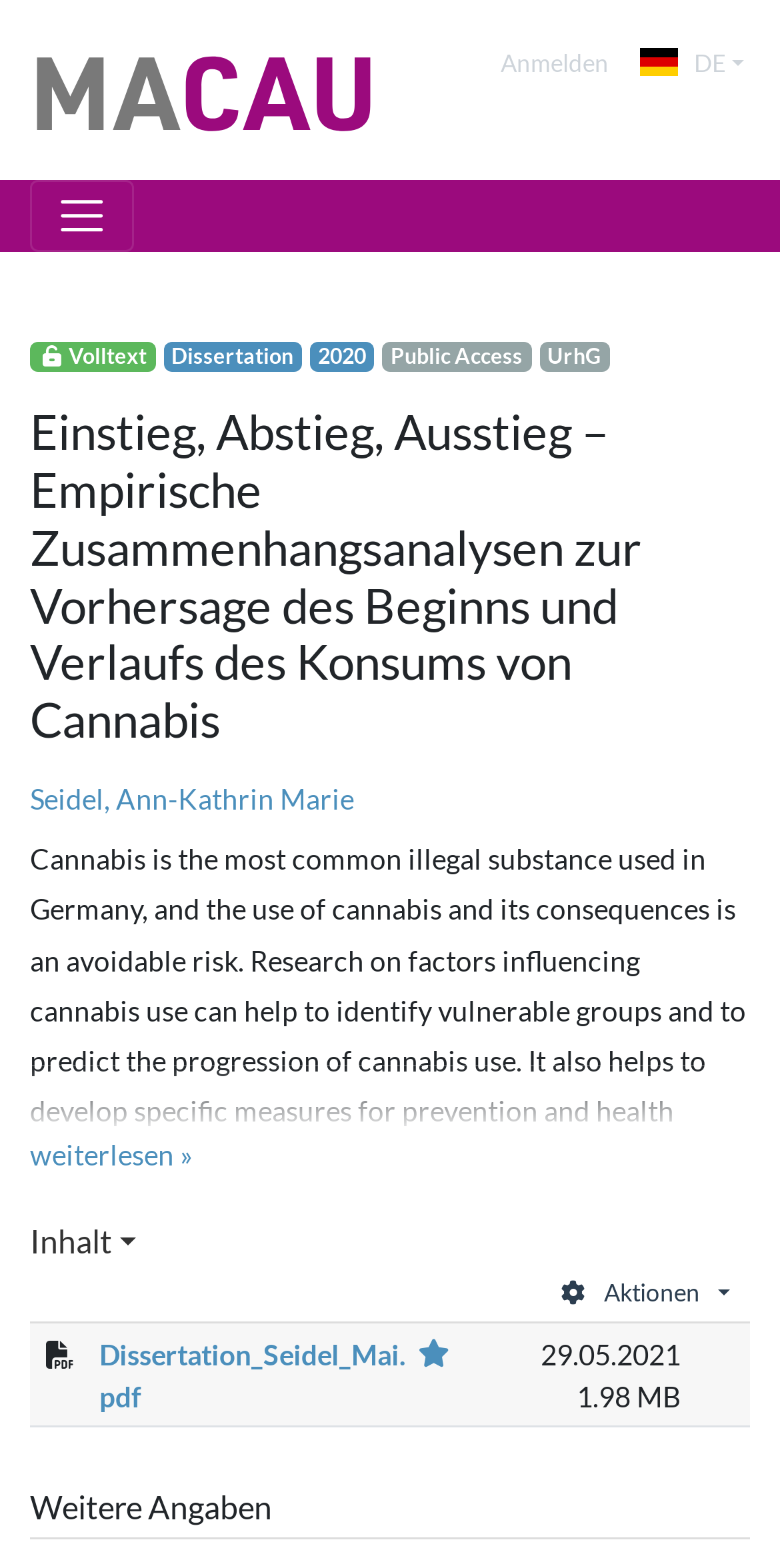Predict the bounding box coordinates of the UI element that matches this description: "Menu". The coordinates should be in the format [left, top, right, bottom] with each value between 0 and 1.

None